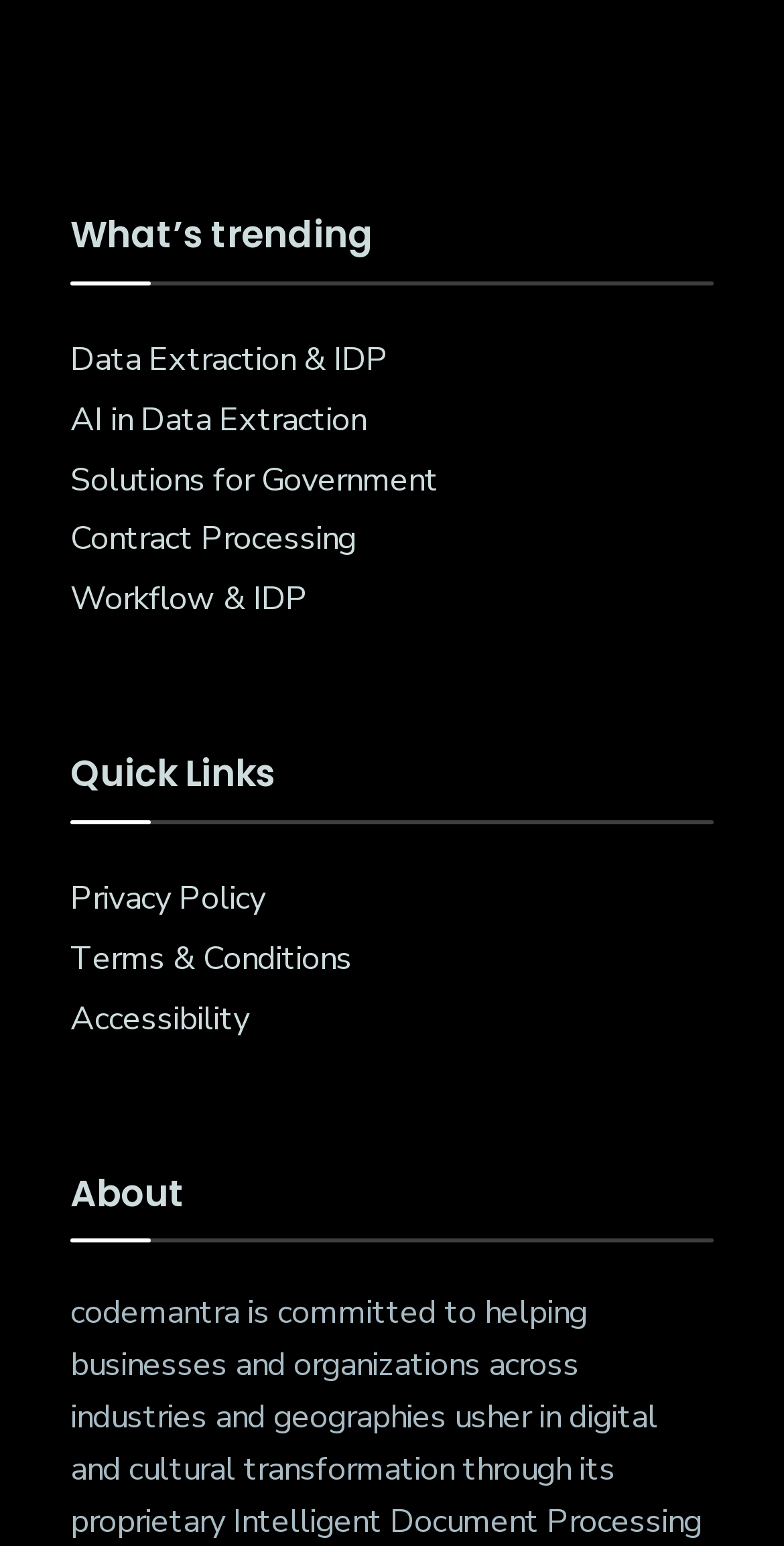Using the information in the image, could you please answer the following question in detail:
What is the second link under 'Quick Links'?

The second link under 'Quick Links' is 'Terms & Conditions', which is located below the 'Privacy Policy' link.